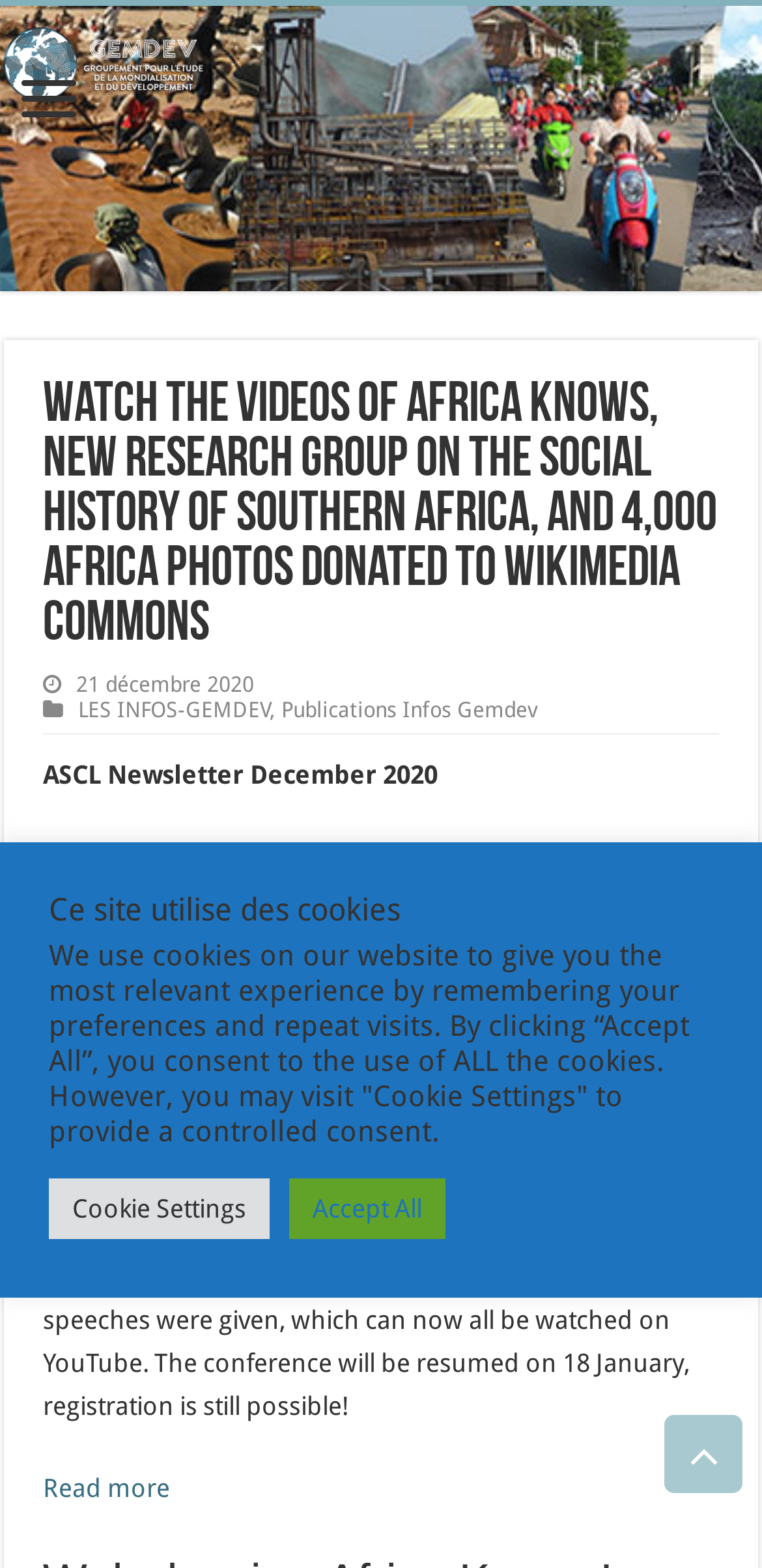Using the webpage screenshot, locate the HTML element that fits the following description and provide its bounding box: "Read more".

[0.056, 0.94, 0.223, 0.958]